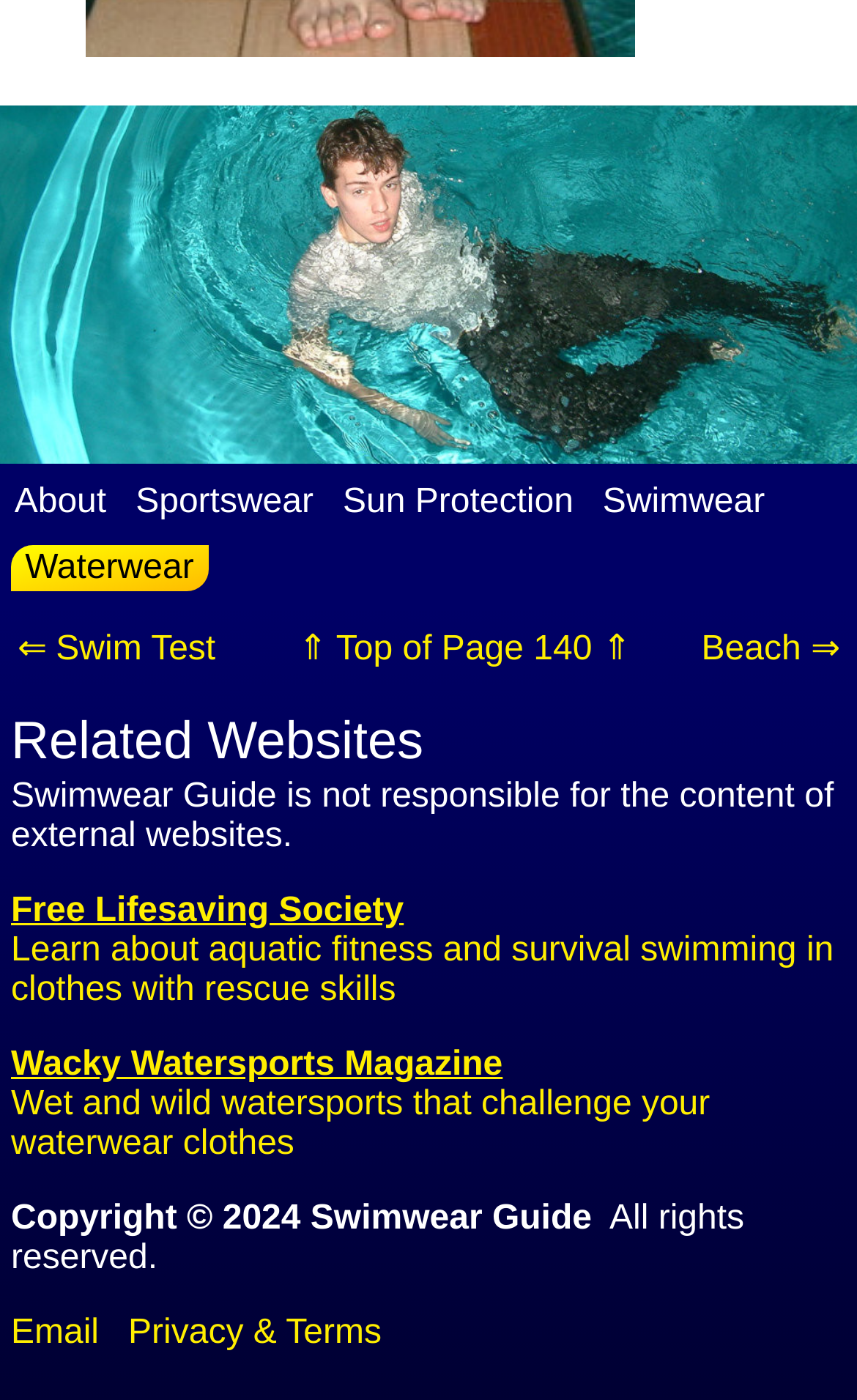Identify the bounding box for the described UI element. Provide the coordinates in (top-left x, top-left y, bottom-right x, bottom-right y) format with values ranging from 0 to 1: Sun Protection

[0.389, 0.345, 0.68, 0.372]